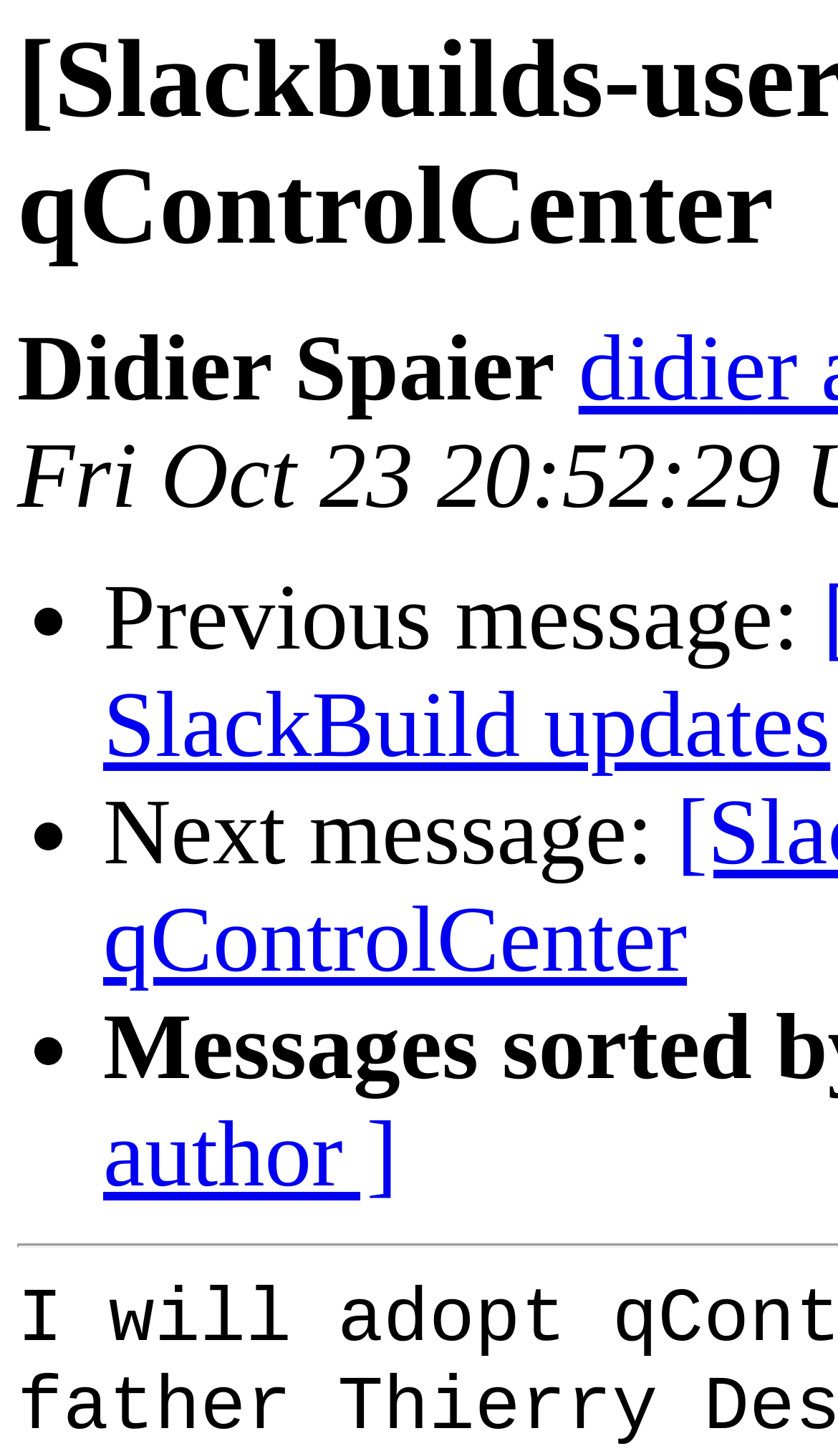Please determine the headline of the webpage and provide its content.

[Slackbuilds-users] Where host qControlCenter